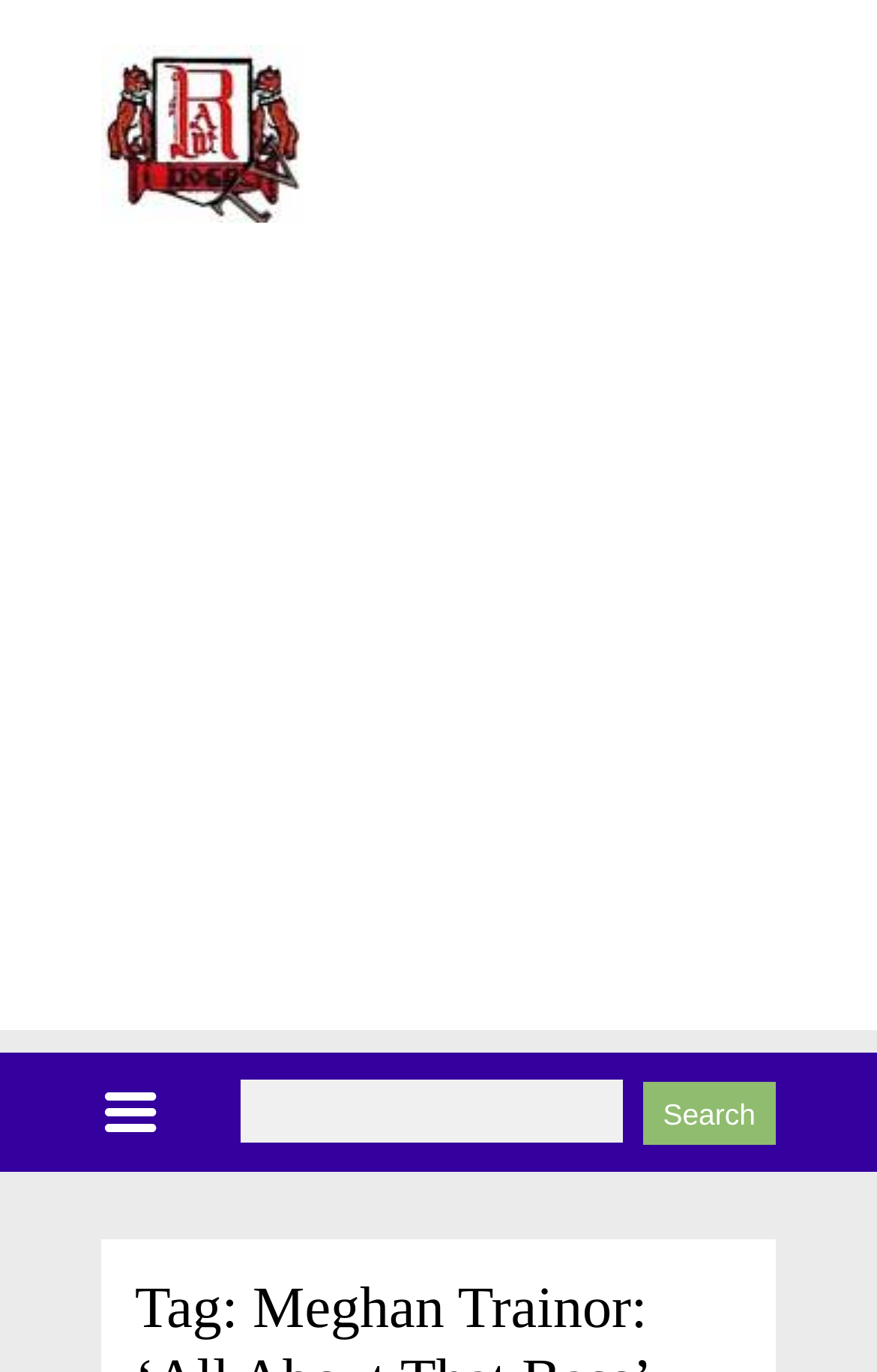Provide the bounding box coordinates of the HTML element described by the text: "parent_node: Search for: name="s"". The coordinates should be in the format [left, top, right, bottom] with values between 0 and 1.

[0.274, 0.787, 0.71, 0.833]